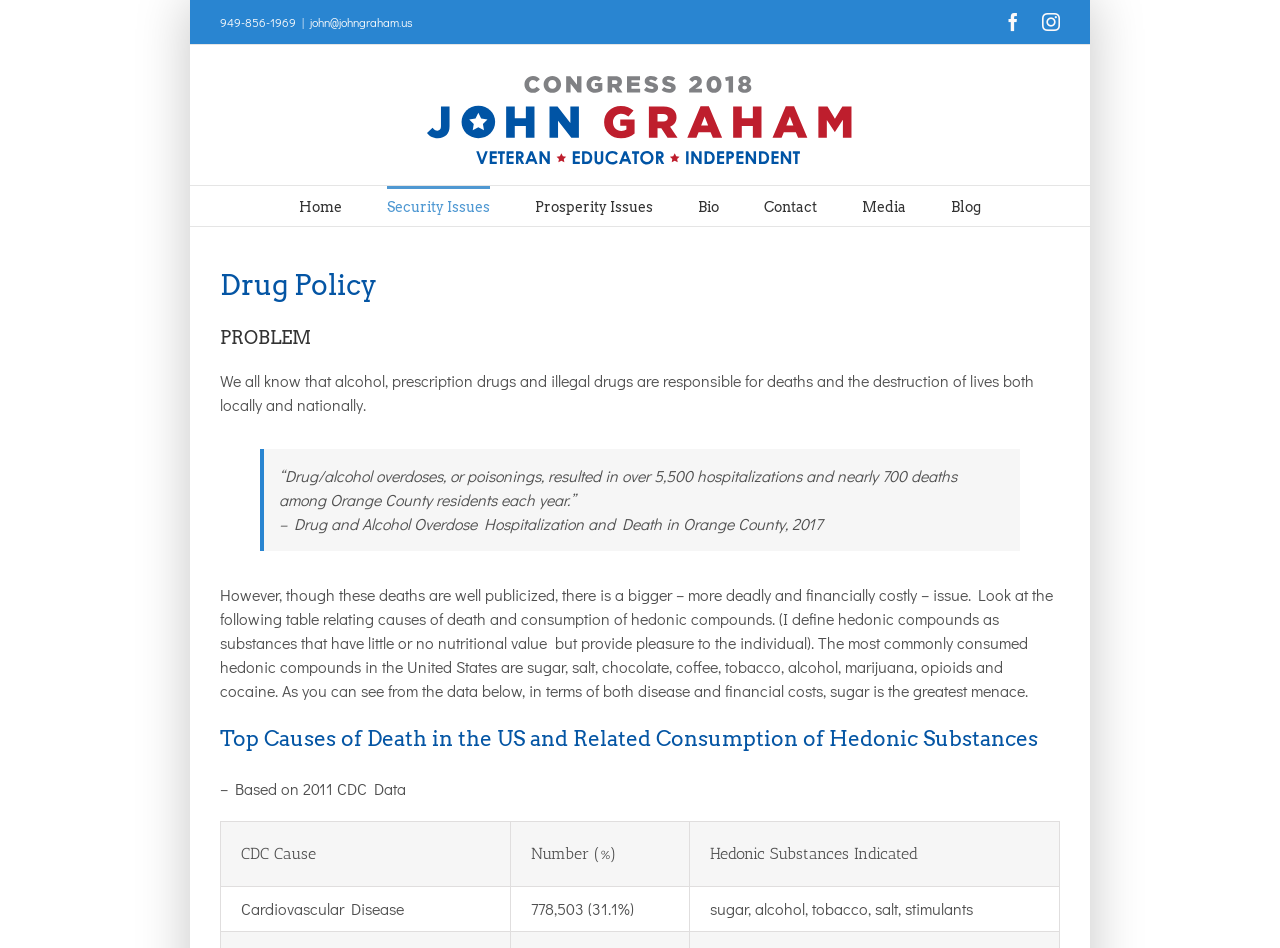Describe all the visual and textual components of the webpage comprehensively.

This webpage is about Drug Policy, specifically focusing on the problems related to drug and alcohol abuse. At the top, there is a logo of "John Graham for Congress 2018" along with a navigation menu that includes links to "Home", "Security Issues", "Prosperity Issues", "Bio", "Contact", "Media", and "Blog". Below the logo, there is a contact information section with a phone number, email address, and social media links to Facebook and Instagram.

The main content of the page is divided into sections. The first section has a heading "Drug Policy" and a subheading "PROBLEM". It discusses the issue of drug and alcohol abuse, stating that it is responsible for deaths and destruction of lives both locally and nationally. There is a blockquote that provides a statistic about hospitalizations and deaths in Orange County due to drug and alcohol overdoses.

The next section explains that while these deaths are well publicized, there is a bigger issue related to the consumption of hedonic compounds, which are substances that have little or no nutritional value but provide pleasure to the individual. The most commonly consumed hedonic compounds in the United States are listed, including sugar, salt, chocolate, coffee, tobacco, alcohol, marijuana, opioids, and cocaine. The text argues that sugar is the greatest menace in terms of both disease and financial costs.

Below this section, there is a table with the heading "Top Causes of Death in the US and Related Consumption of Hedonic Substances". The table is based on 2011 CDC data and has three columns: "CDC Cause", "Number (%)", and "Hedonic Substances Indicated". The table provides data on the top causes of death in the US and the related consumption of hedonic substances.